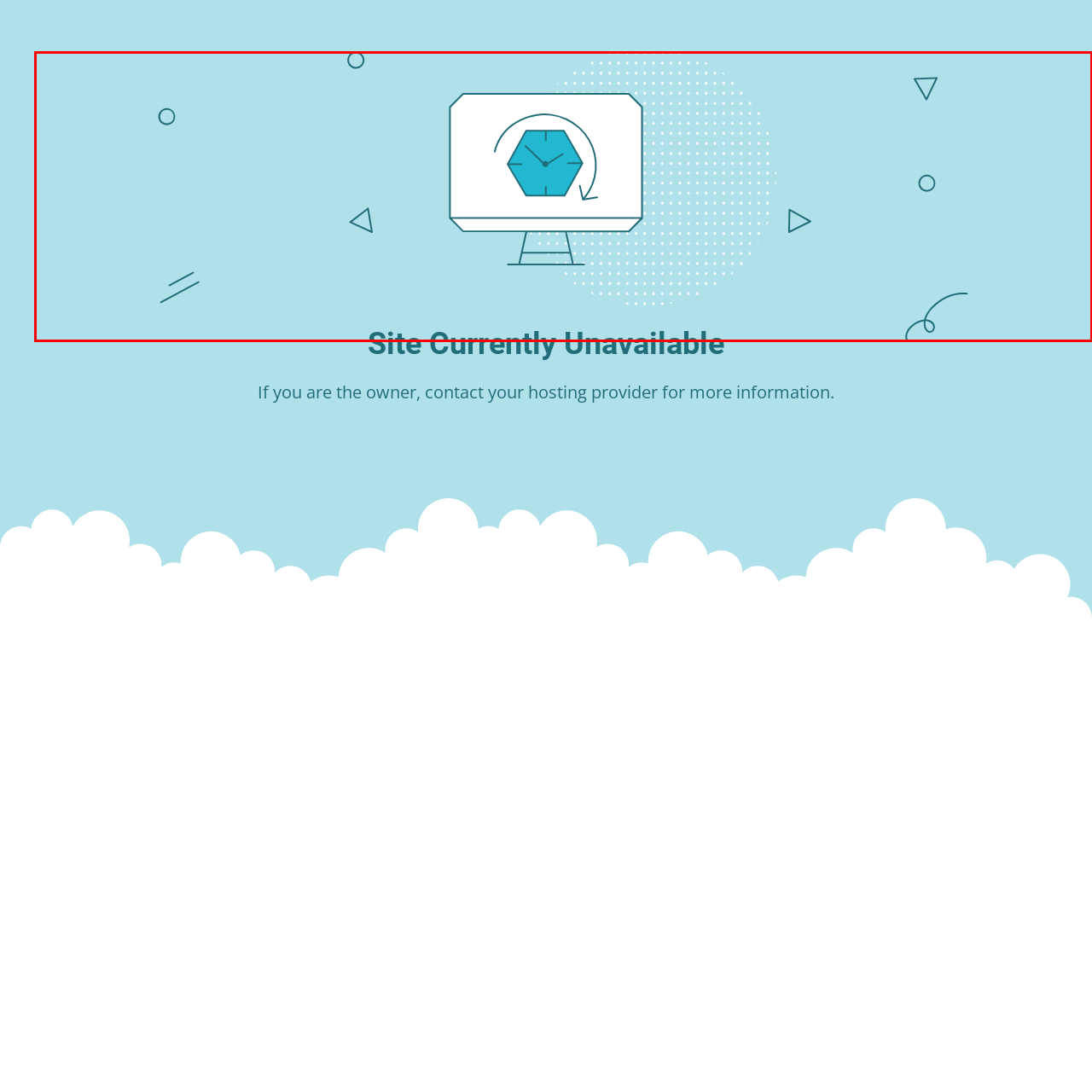What is the status of the site?
Focus on the part of the image marked with a red bounding box and deliver an in-depth answer grounded in the visual elements you observe.

The text 'Site Currently Unavailable' is prominently displayed in a bold, dark font beneath the monitor, conveying that the site is currently unavailable and users may experience a temporary interruption in service.